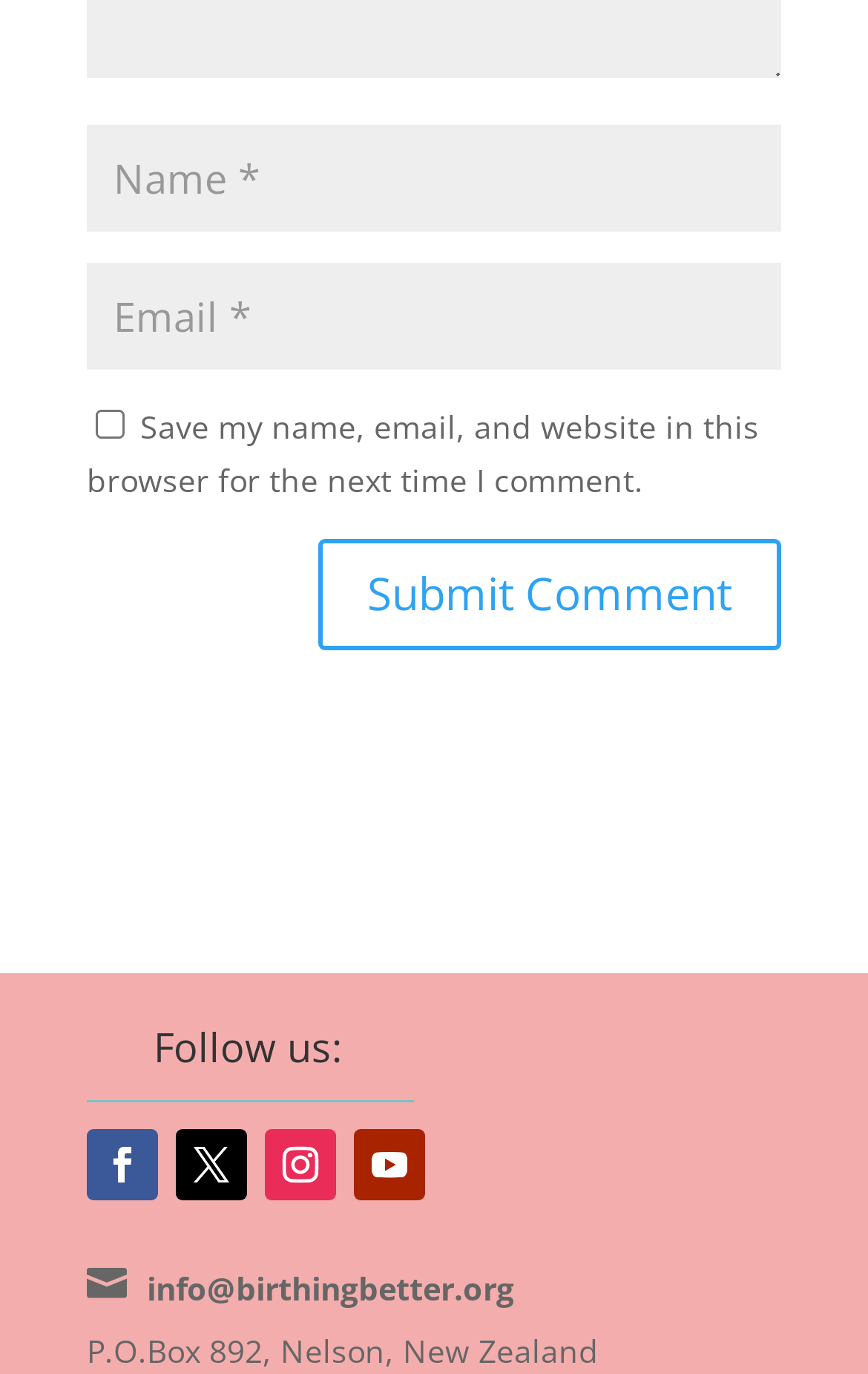Please determine the bounding box of the UI element that matches this description: Follow. The coordinates should be given as (top-left x, top-left y, bottom-right x, bottom-right y), with all values between 0 and 1.

[0.1, 0.821, 0.182, 0.873]